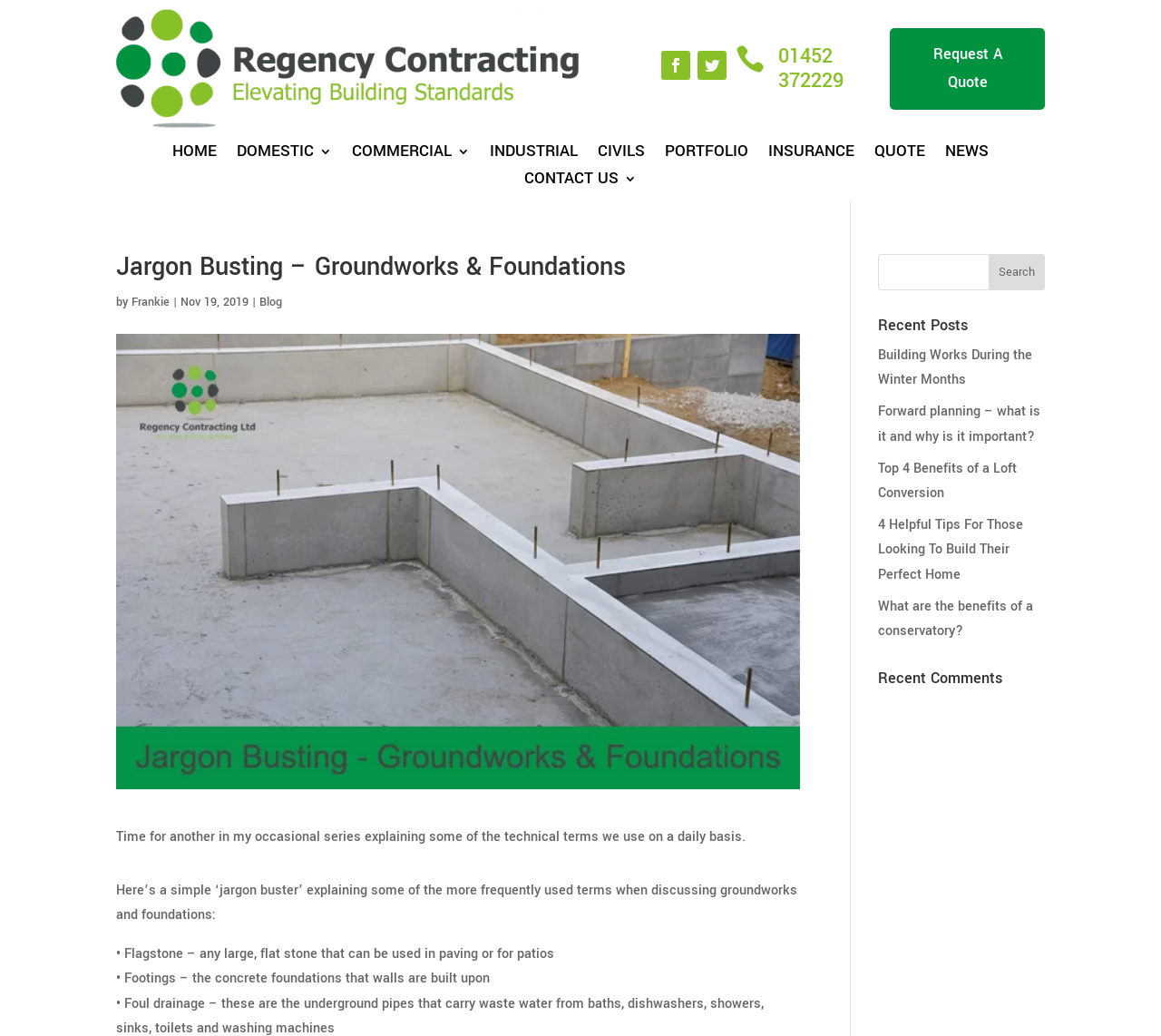Your task is to find and give the main heading text of the webpage.

Jargon Busting – Groundworks & Foundations